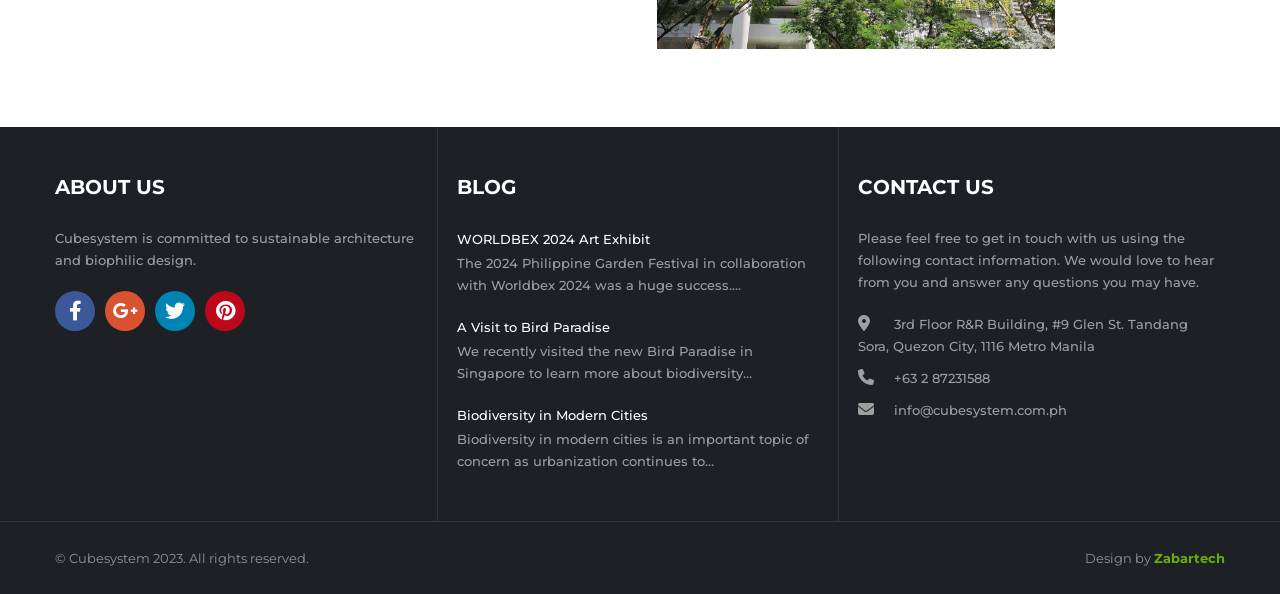Utilize the information from the image to answer the question in detail:
What is the company's commitment?

Based on the static text 'Cubesystem is committed to sustainable architecture and biophilic design.' under the 'ABOUT US' heading, we can infer that the company's commitment is to sustainable architecture and biophilic design.